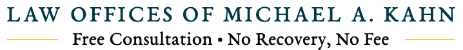Generate a detailed narrative of the image.

The image showcases the logo and tagline for the "Law Offices of Michael A. Kahn." The design features the firm's name prominently in a bold, elegant font, conveying professionalism and trust. Below the name, the tagline emphasizes their commitment to clients with the phrase "Free Consultation • No Recovery, No Fee," highlighting a client-centered approach that ensures individuals seeking legal representation can do so with minimal financial risk. This visual representation reinforces the firm’s dedication to advocacy for those impacted by pedestrian accidents and other personal injury cases.